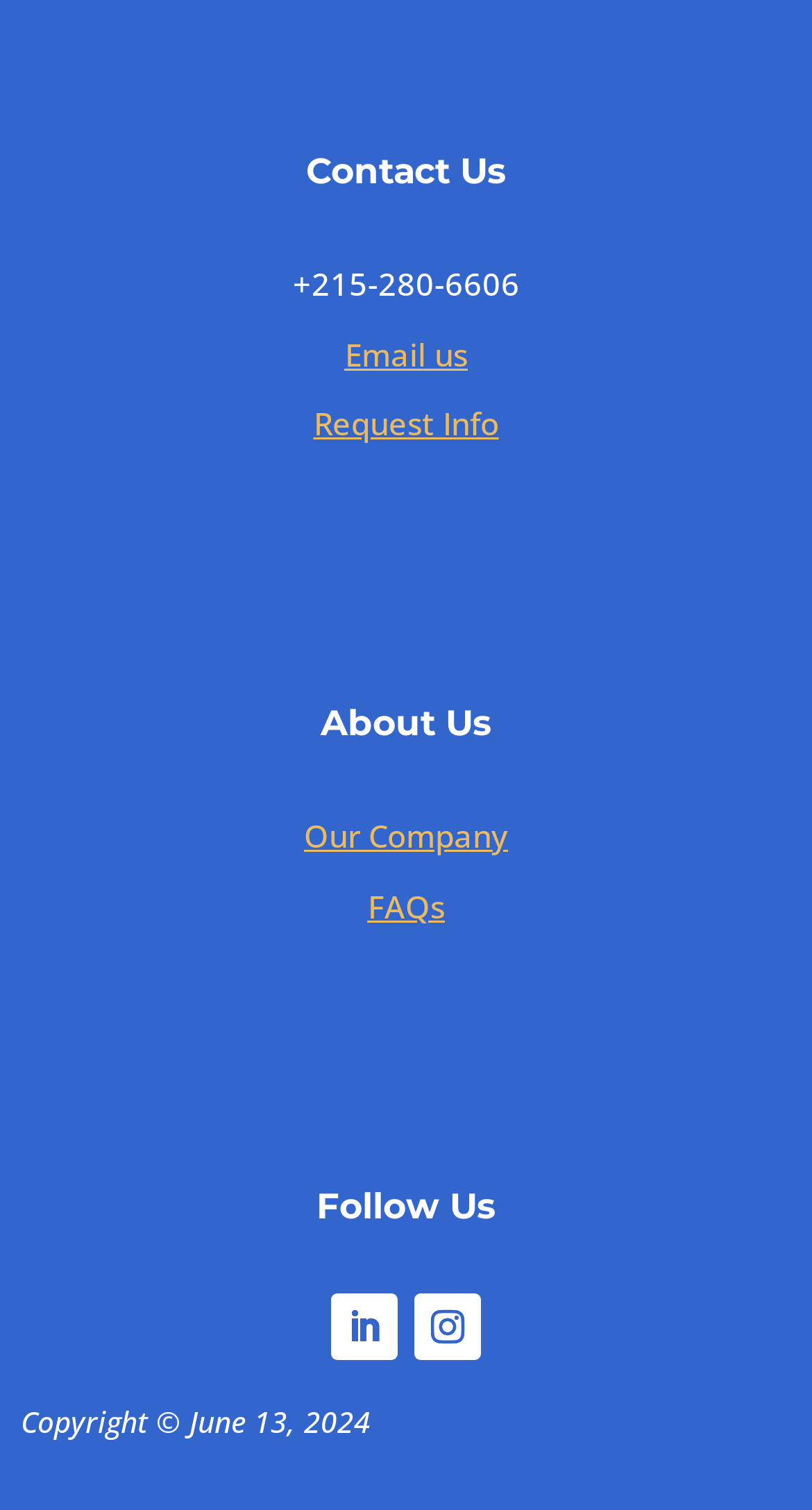Can you find the bounding box coordinates for the UI element given this description: "Our Company"? Provide the coordinates as four float numbers between 0 and 1: [left, top, right, bottom].

[0.374, 0.539, 0.626, 0.567]